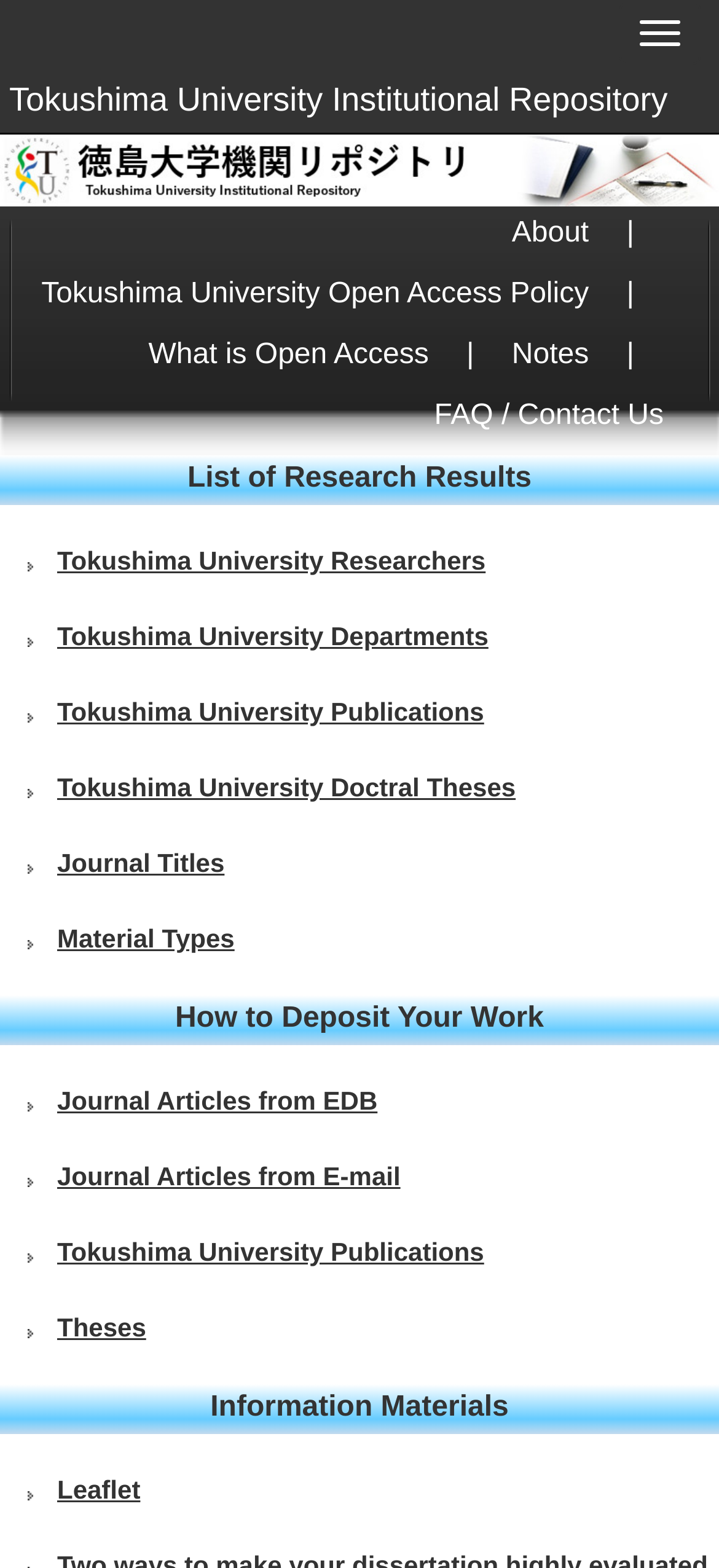Find and provide the bounding box coordinates for the UI element described with: "Theses".

[0.0, 0.835, 1.0, 0.859]